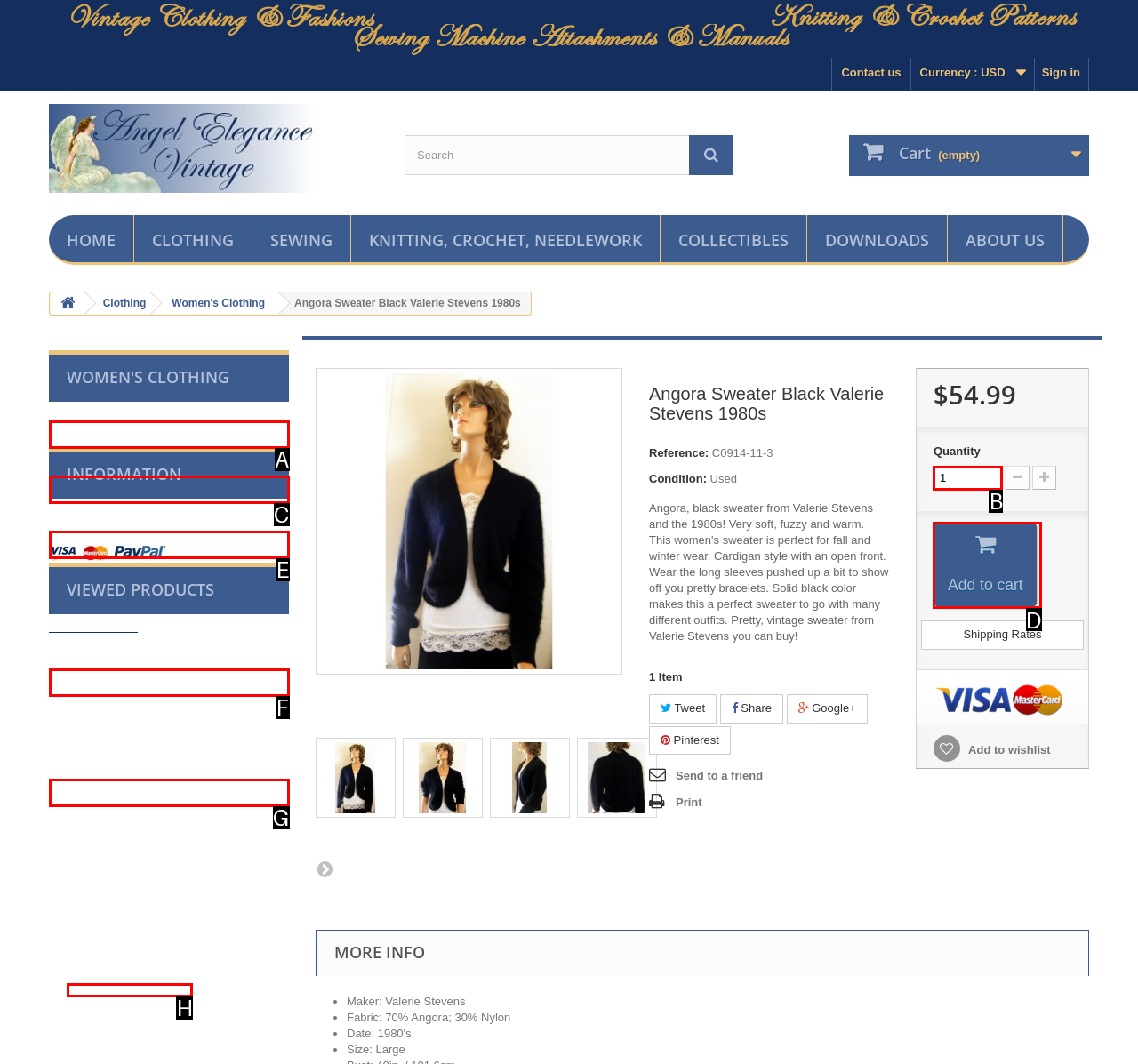Which lettered option should I select to achieve the task: Add to cart according to the highlighted elements in the screenshot?

D